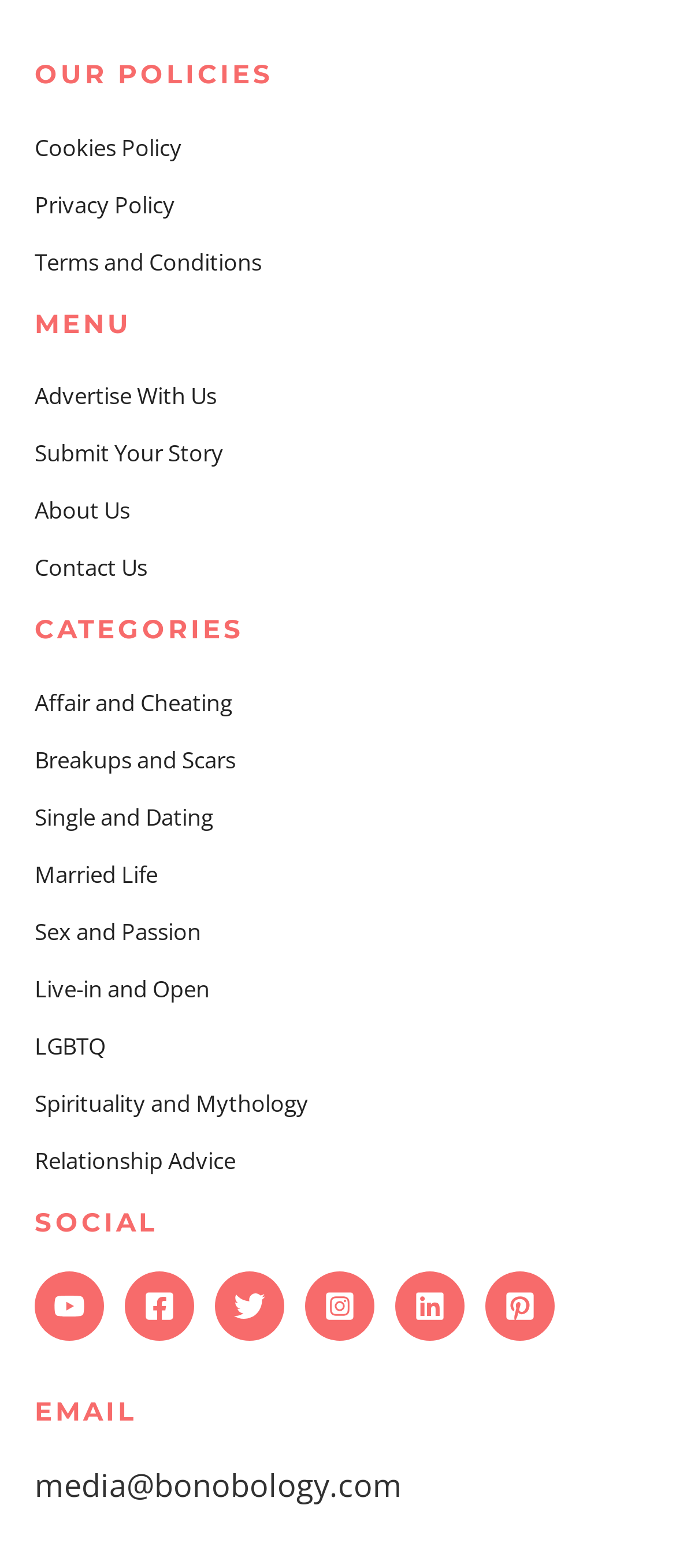Refer to the screenshot and answer the following question in detail:
How many social media links are listed?

There are 6 social media links listed at the bottom of the webpage, which include 'YouTube', 'Facebook', 'Twitter', 'Instagram', 'Linkedin', and 'Pinterest'.